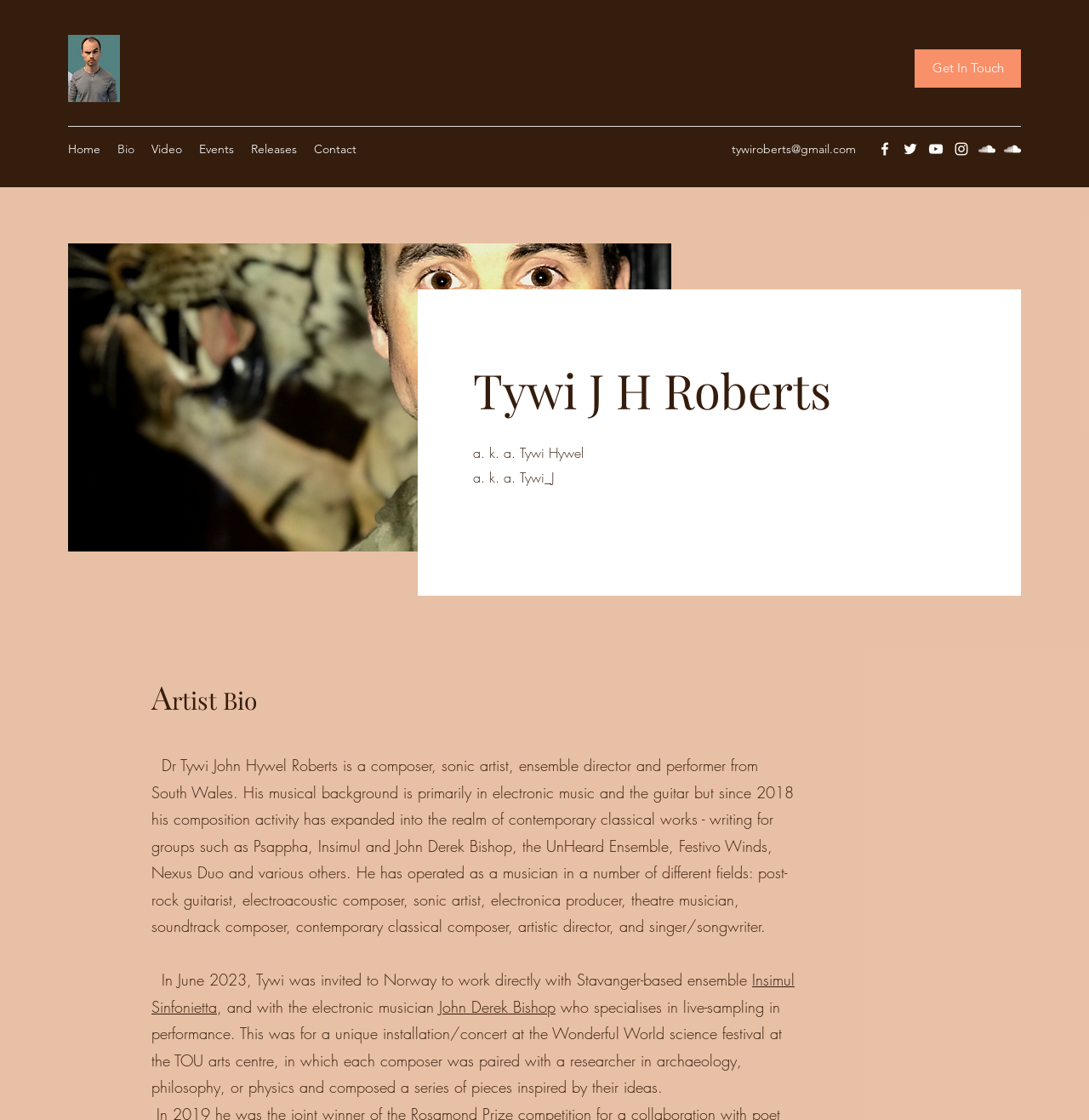What is the name of the festival where the artist performed in Norway?
Analyze the image and provide a thorough answer to the question.

I found the answer by looking at the paragraph describing the artist's work in Norway, which mentions the festival 'Wonderful World science festival' where the artist performed.